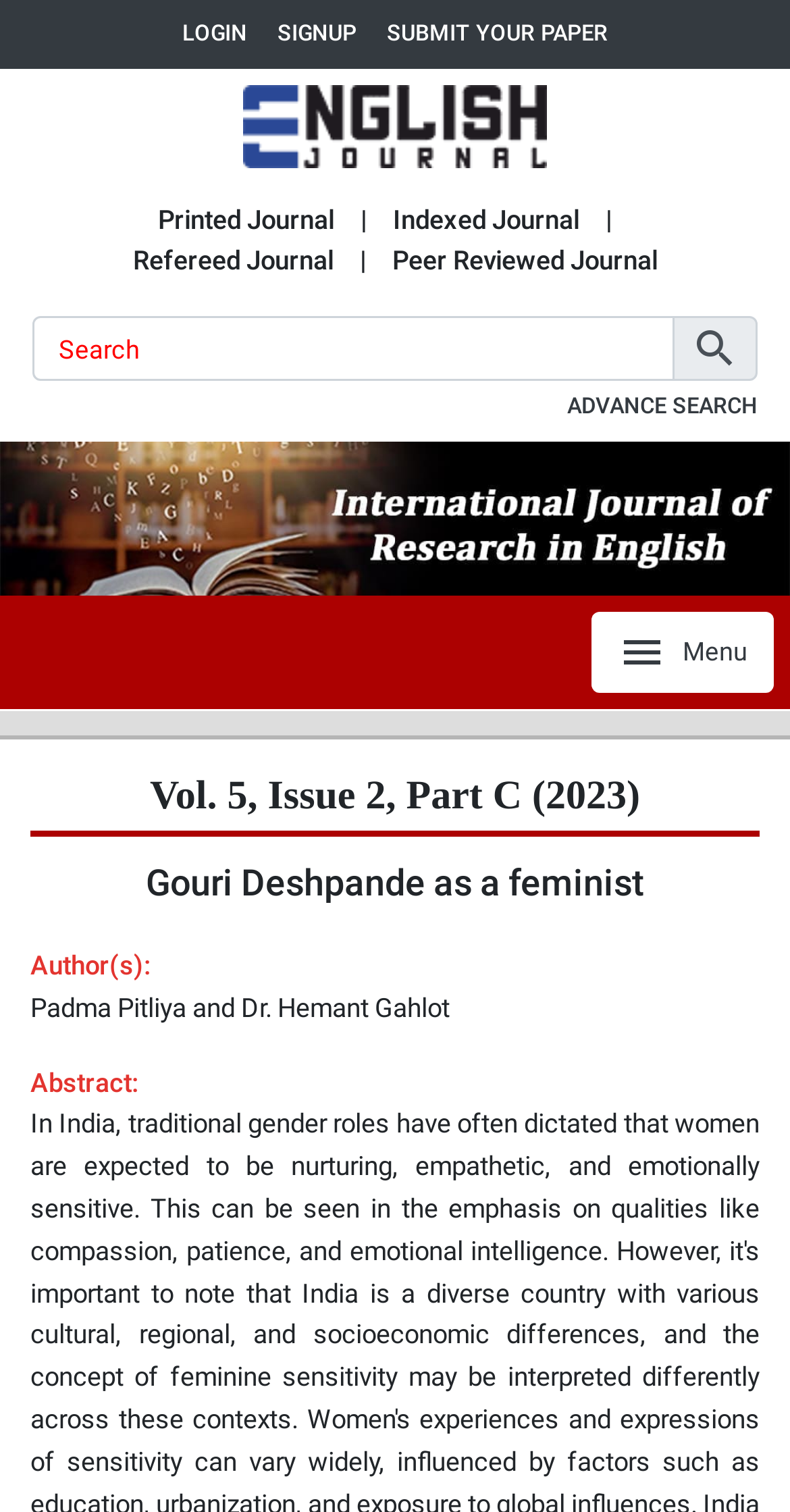Can you show the bounding box coordinates of the region to click on to complete the task described in the instruction: "open the menu"?

[0.749, 0.405, 0.979, 0.459]